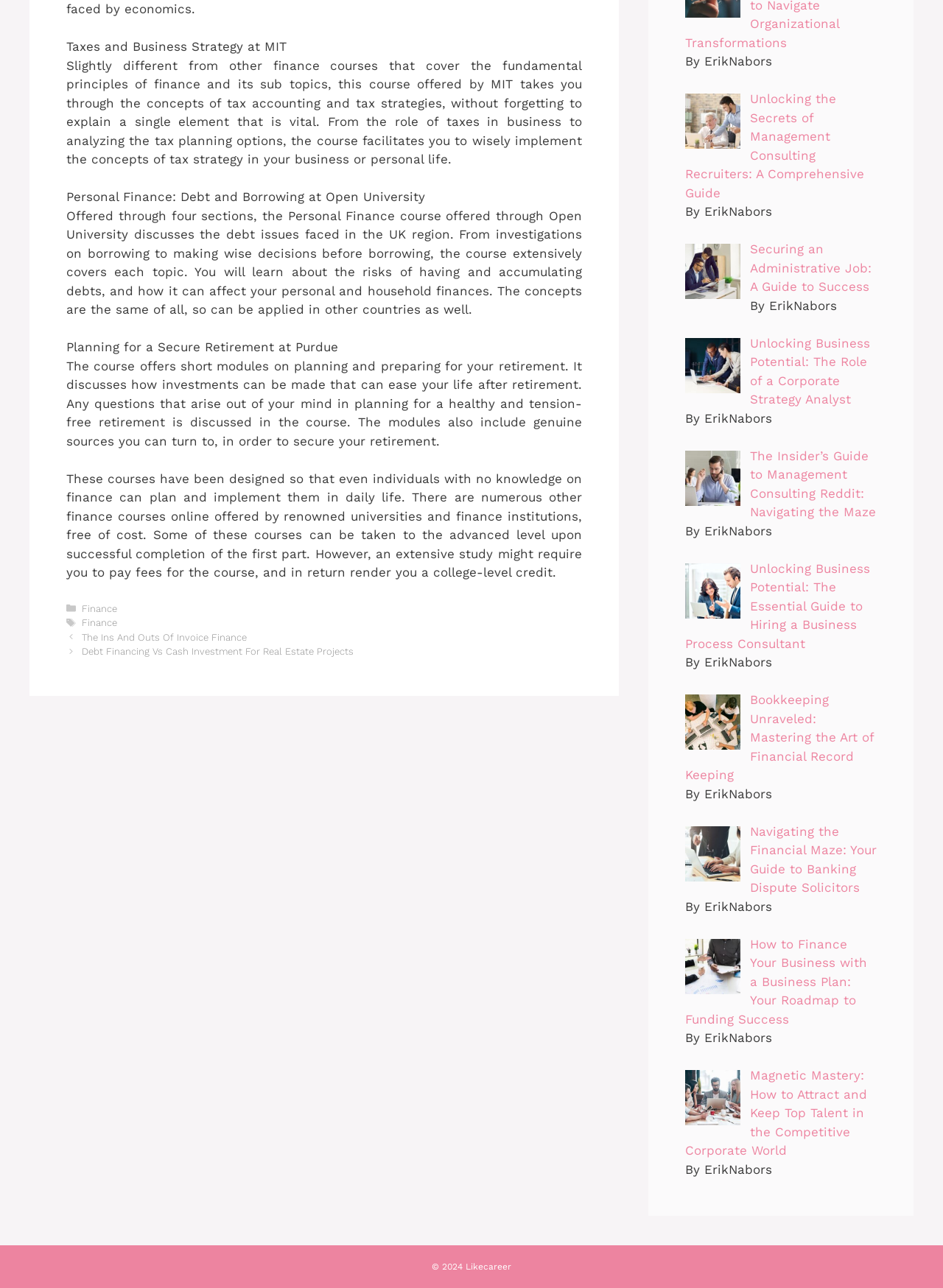Please find the bounding box coordinates of the section that needs to be clicked to achieve this instruction: "Click on 'Unlocking the Secrets of Management Consulting Recruiters: A Comprehensive Guide'".

[0.727, 0.071, 0.916, 0.155]